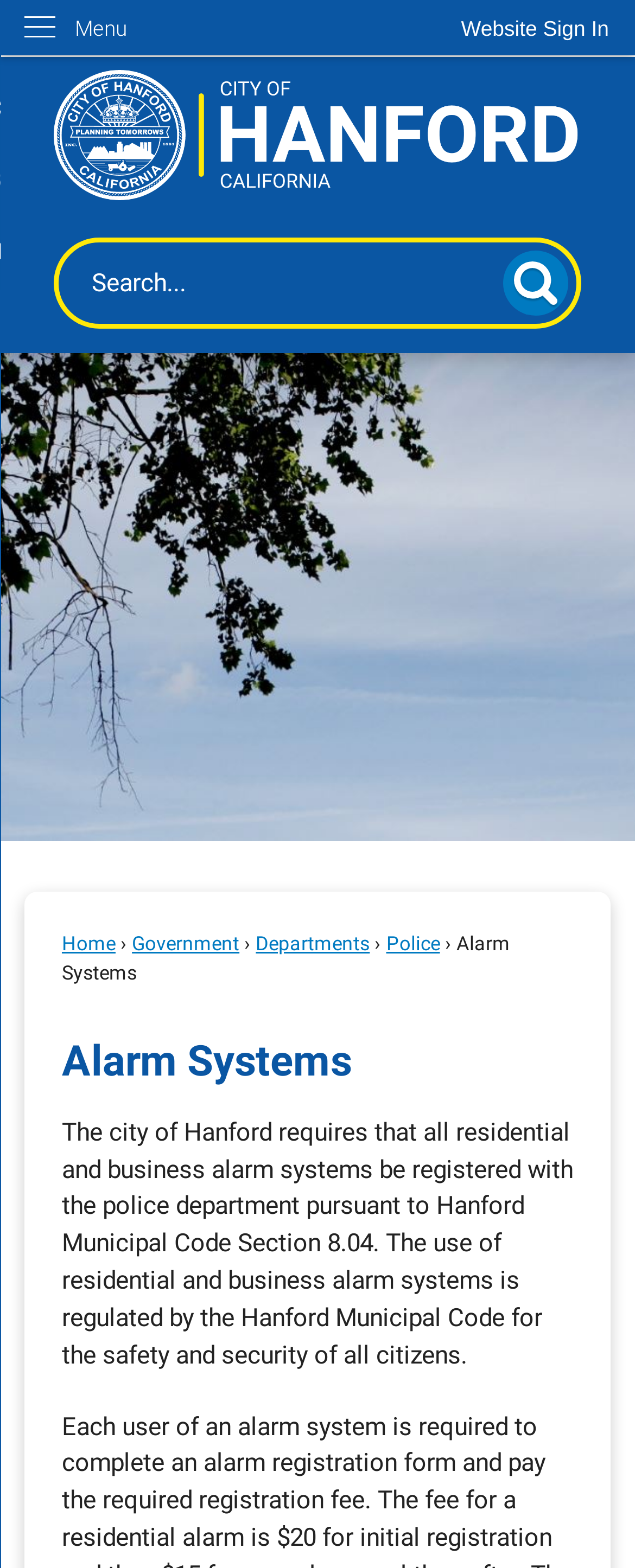Provide the bounding box coordinates of the HTML element described as: "parent_node: Search name="searchField" placeholder="Search..." title="Search..."". The bounding box coordinates should be four float numbers between 0 and 1, i.e., [left, top, right, bottom].

[0.093, 0.155, 0.907, 0.207]